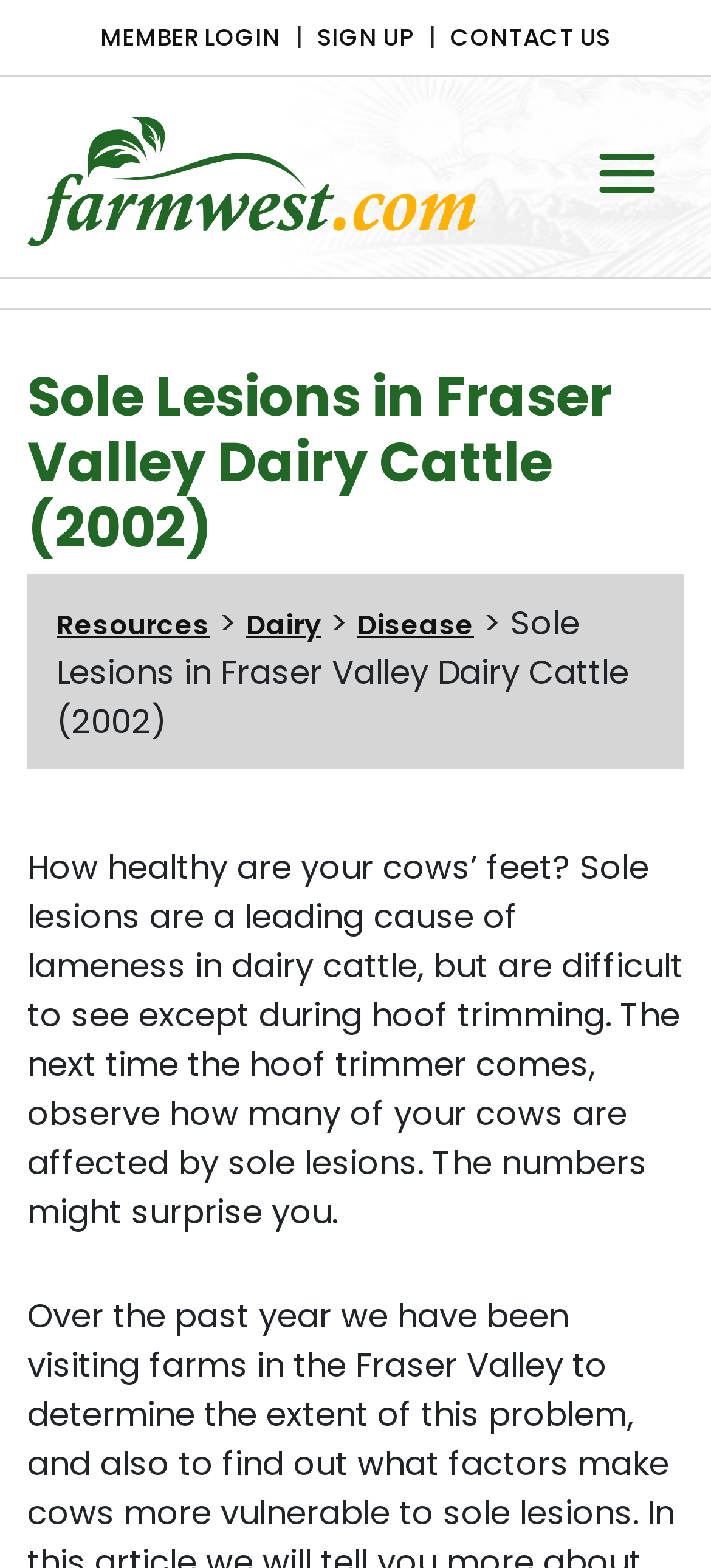Determine the bounding box for the UI element described here: "Contact Us".

[0.613, 0.003, 0.879, 0.044]